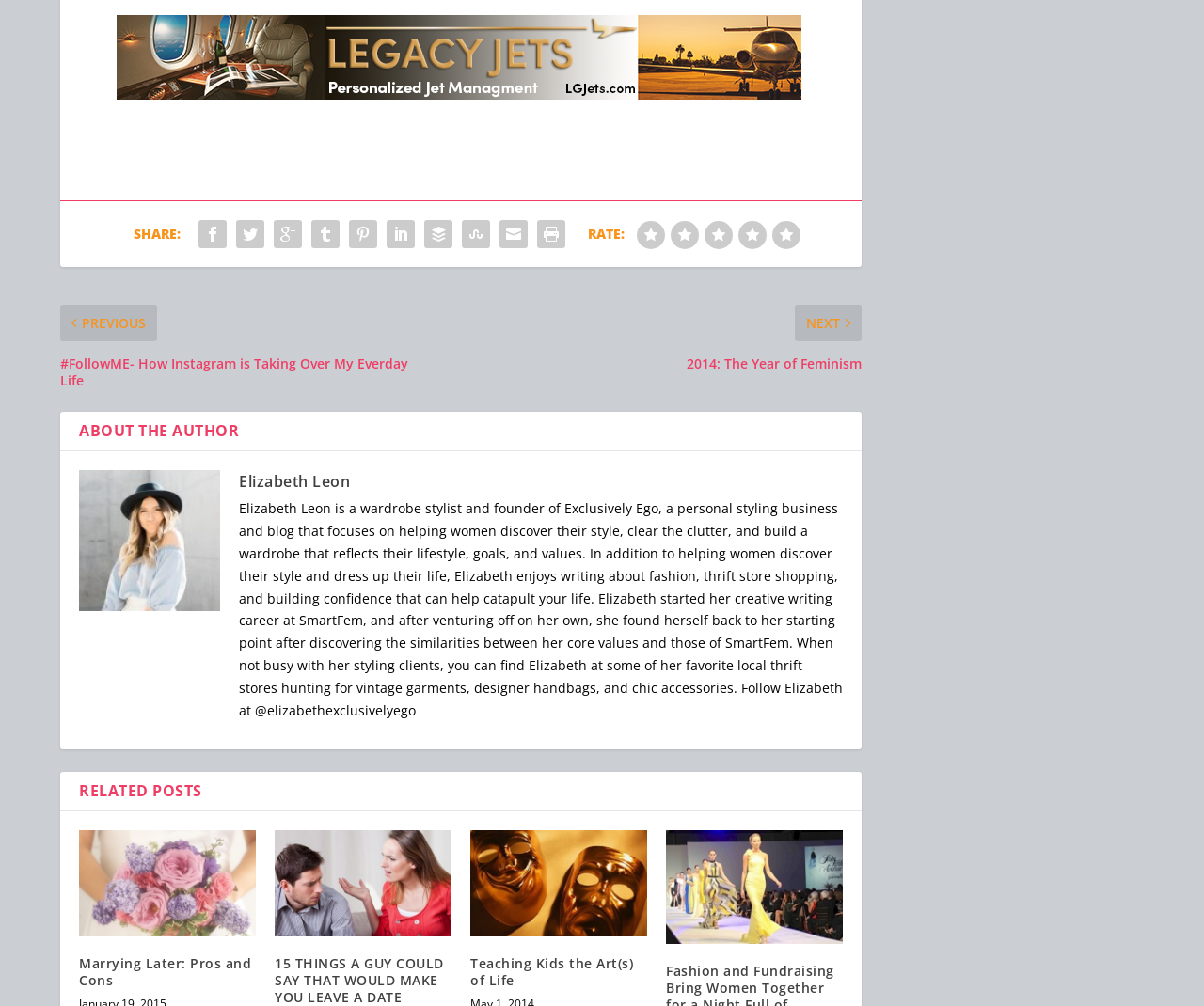Determine the bounding box coordinates for the area you should click to complete the following instruction: "Click the link to Scottsdale Private Jet Charter".

[0.097, 0.112, 0.666, 0.13]